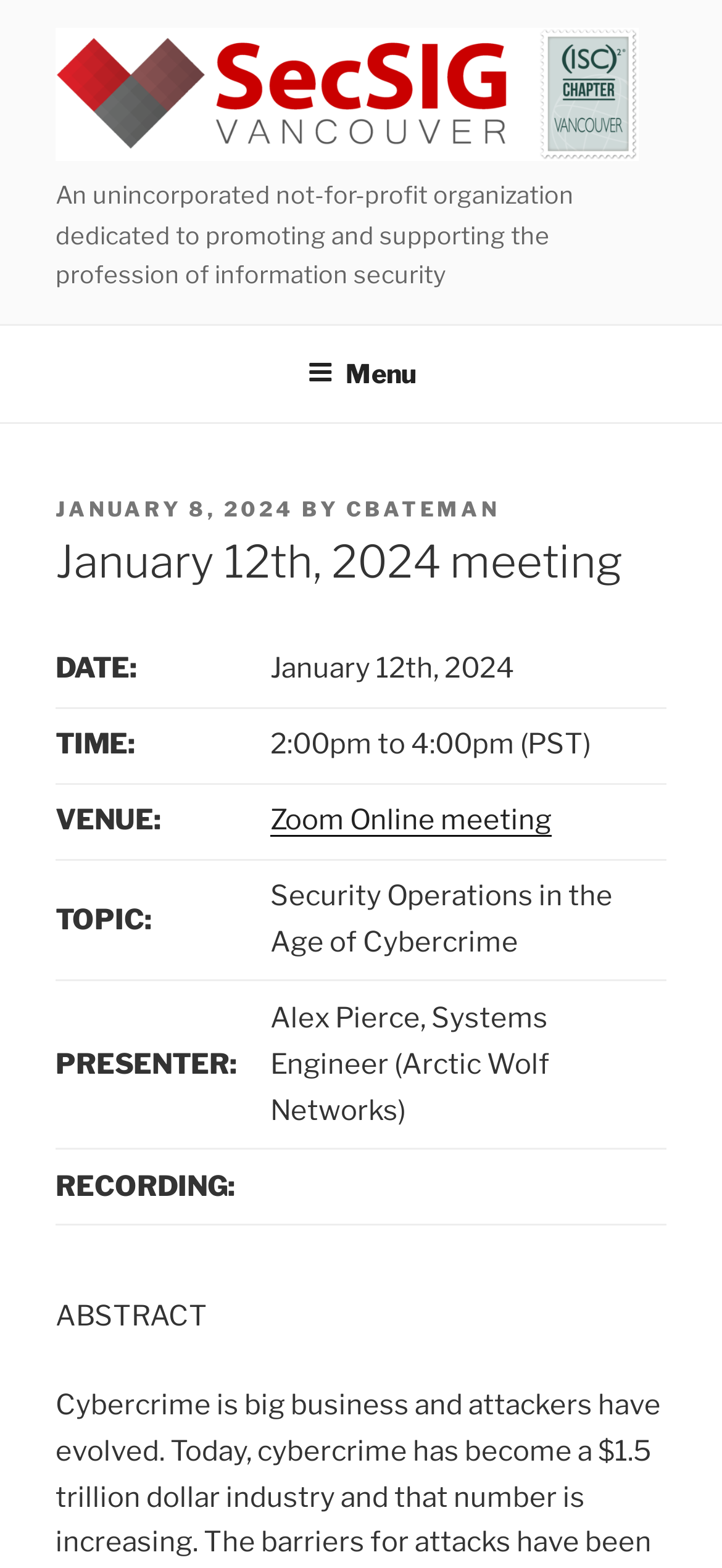Provide a single word or phrase to answer the given question: 
What is the topic of the meeting?

Security Operations in the Age of Cybercrime